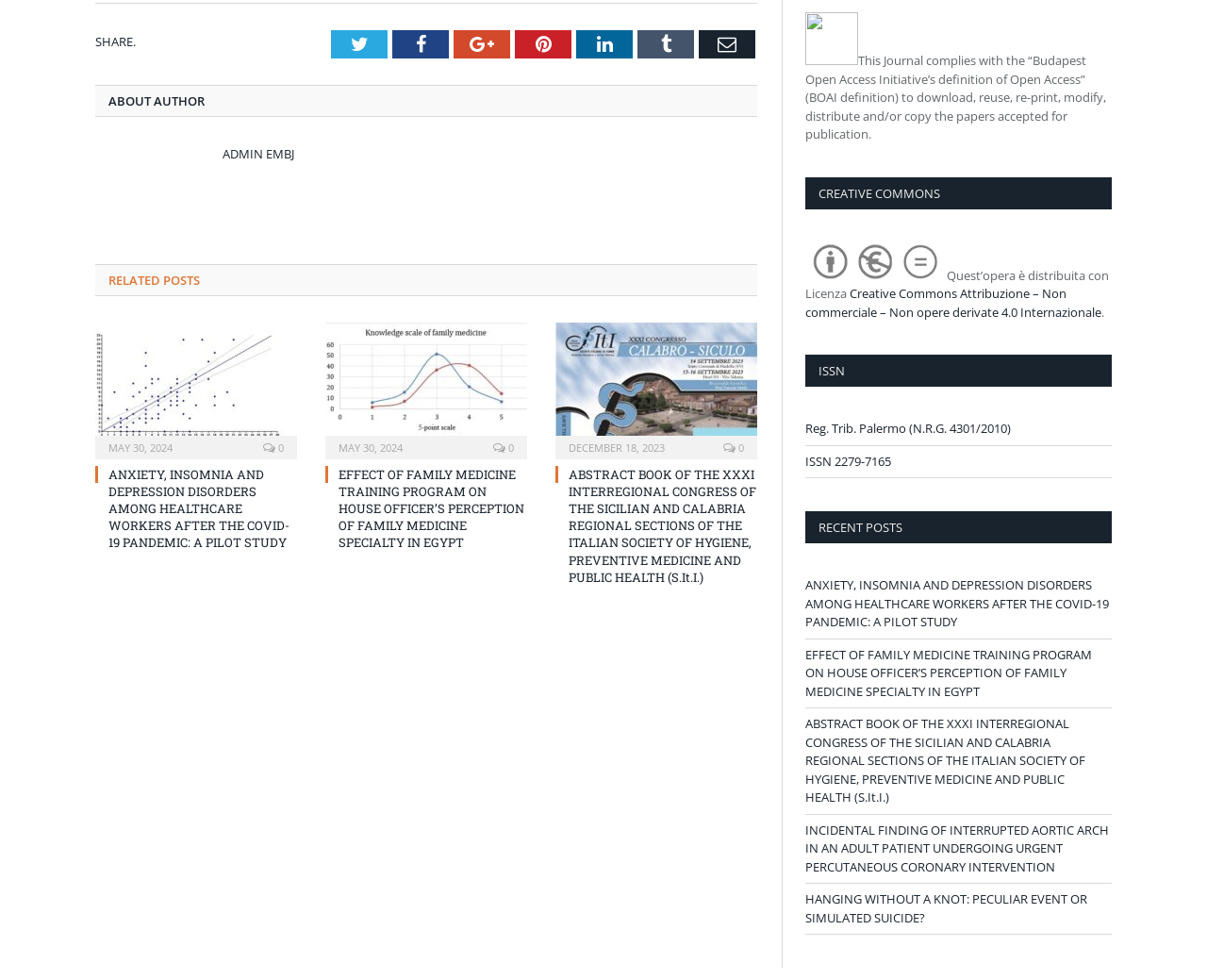Answer briefly with one word or phrase:
How many recent posts are listed?

4